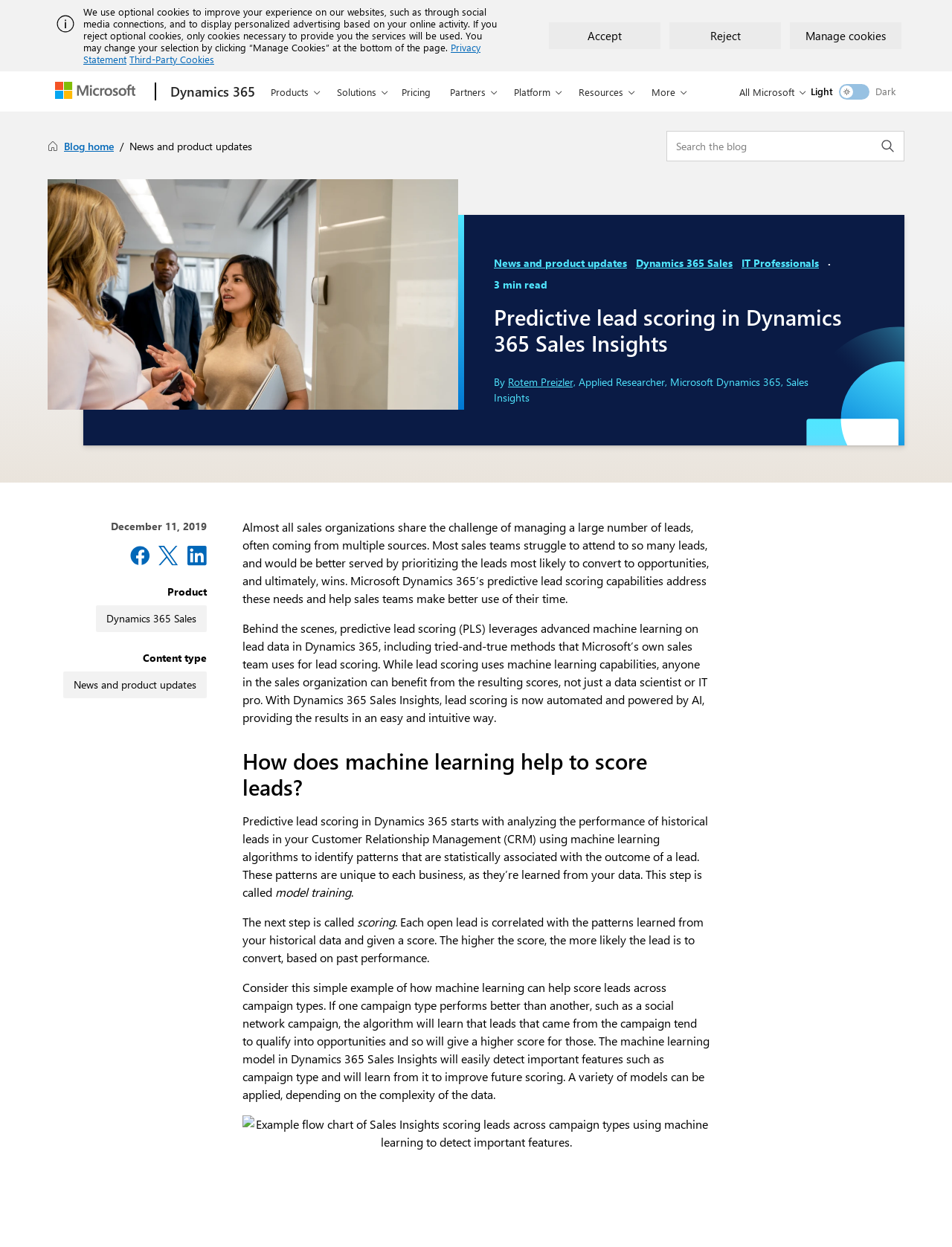Specify the bounding box coordinates of the area to click in order to execute this command: 'Learn more about Dynamics 365 Sales'. The coordinates should consist of four float numbers ranging from 0 to 1, and should be formatted as [left, top, right, bottom].

[0.668, 0.205, 0.77, 0.217]